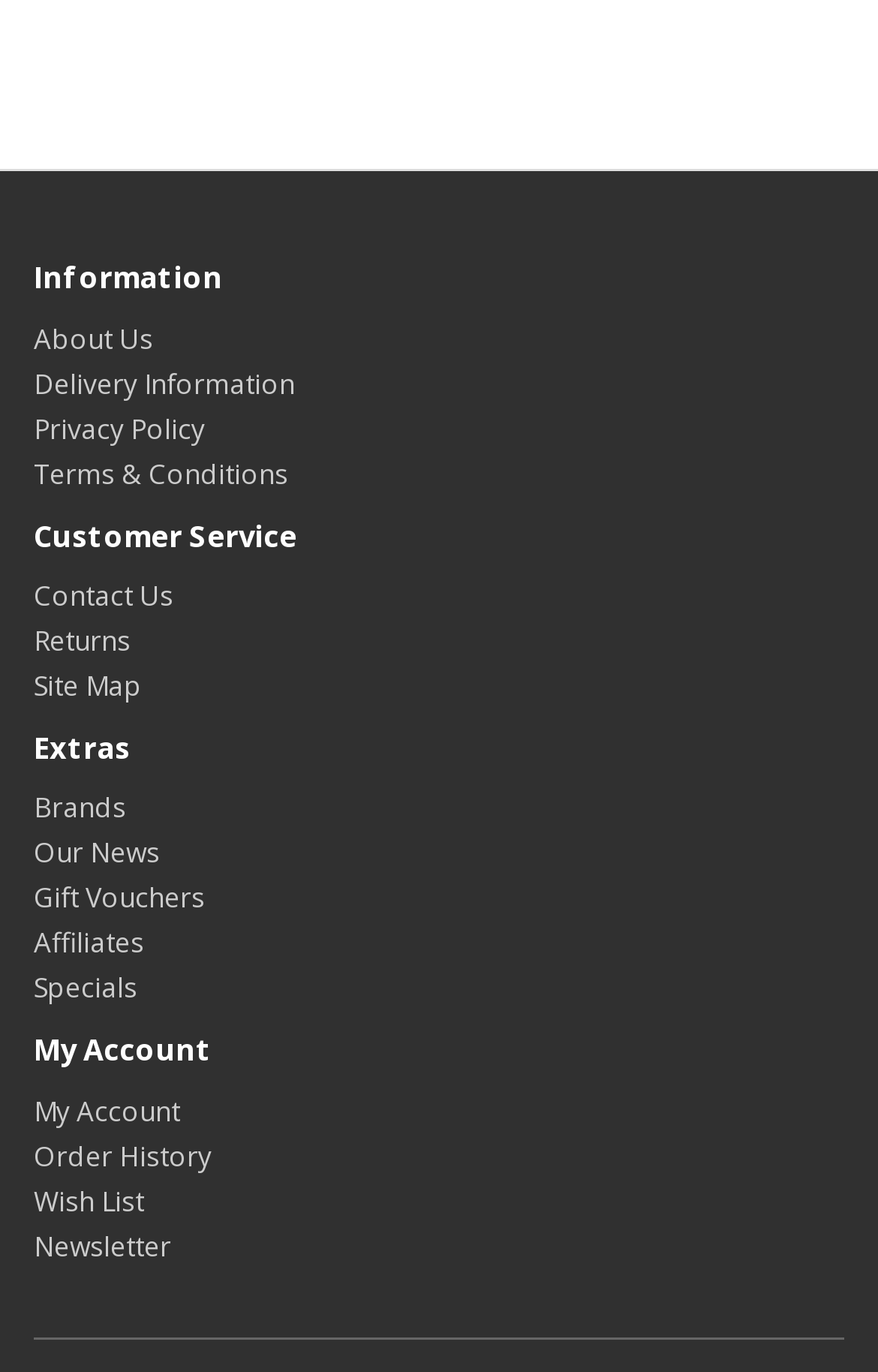Could you indicate the bounding box coordinates of the region to click in order to complete this instruction: "Access my account".

[0.038, 0.795, 0.205, 0.823]